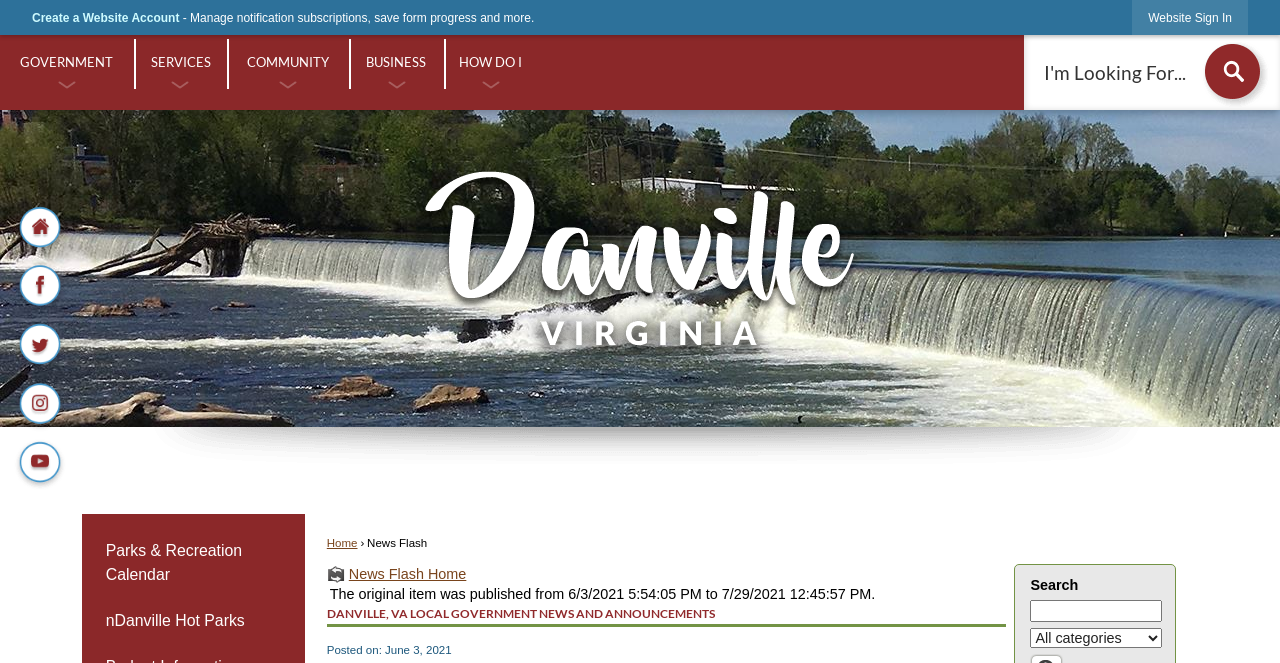Determine the bounding box coordinates of the target area to click to execute the following instruction: "Go to the government page."

[0.0, 0.053, 0.104, 0.139]